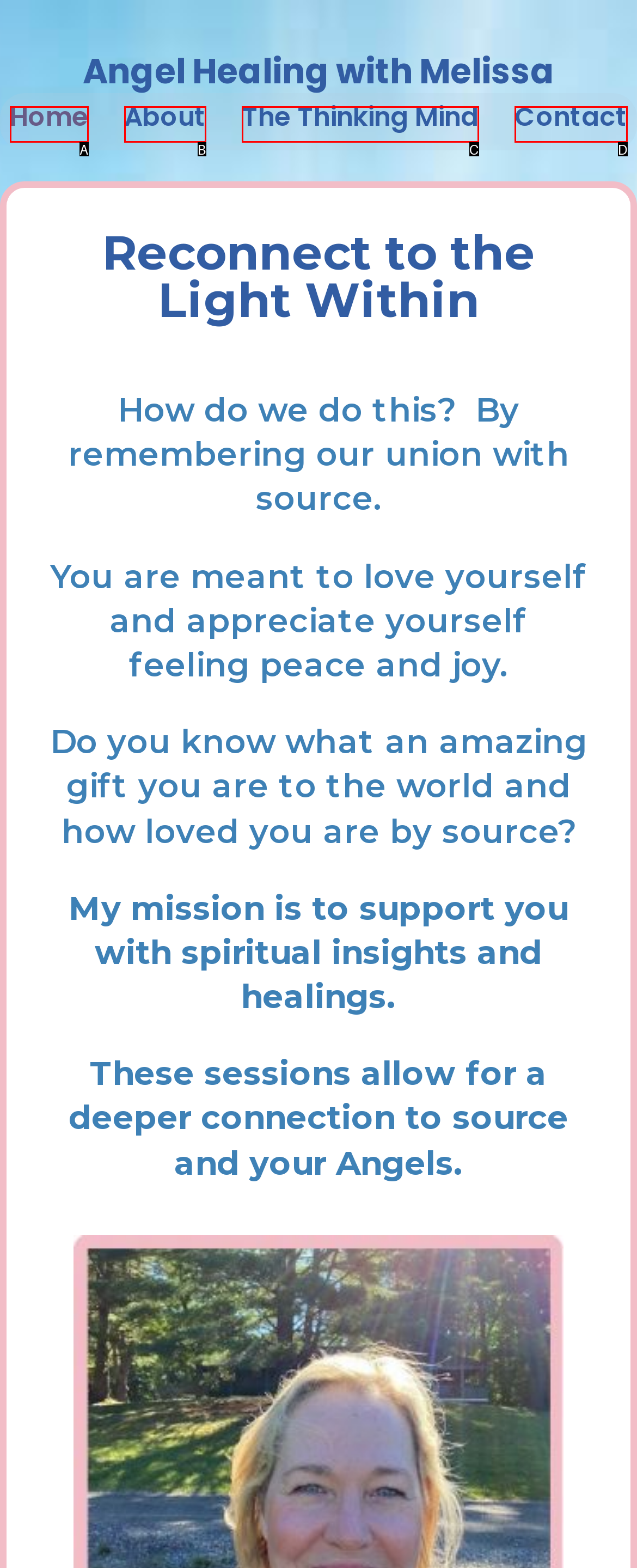From the options shown, which one fits the description: The Thinking Mind? Respond with the appropriate letter.

C